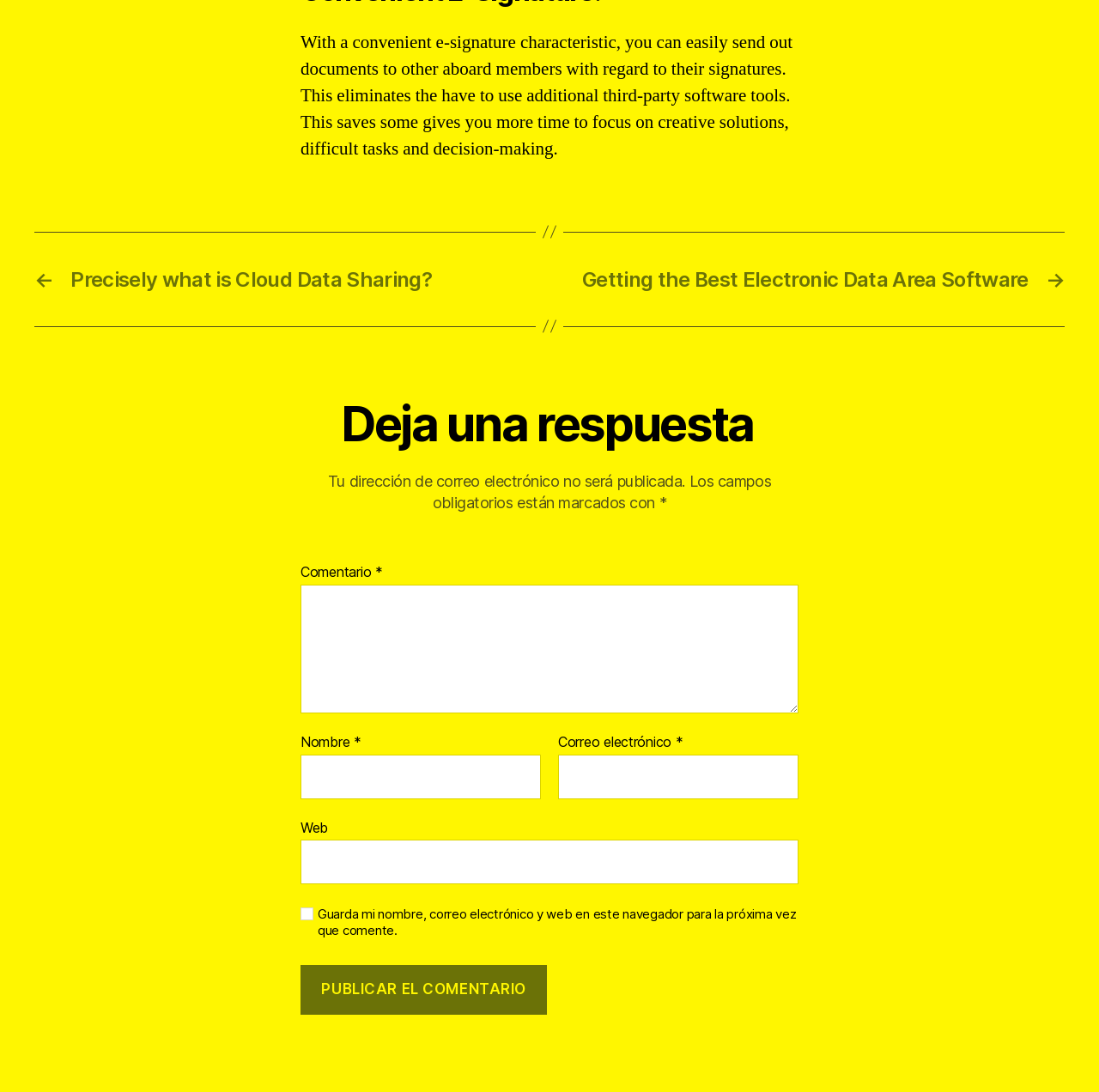Provide the bounding box coordinates of the UI element that matches the description: "parent_node: Comentario * name="comment"".

[0.273, 0.535, 0.727, 0.653]